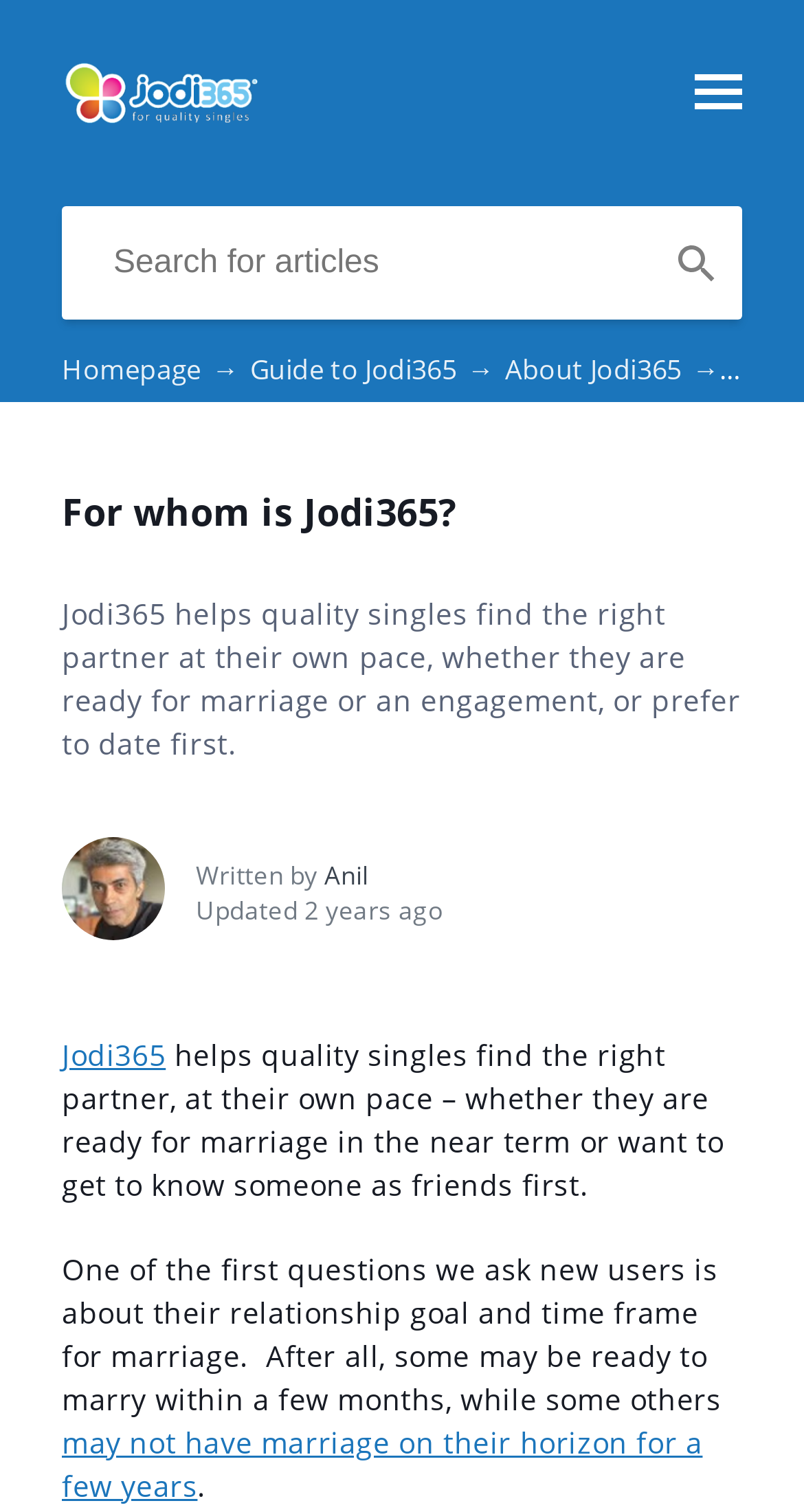What is the purpose of Jodi365?
Using the information presented in the image, please offer a detailed response to the question.

Based on the webpage content, Jodi365 is a platform that helps quality singles find the right partner at their own pace, whether they are ready for marriage or an engagement, or prefer to date first.